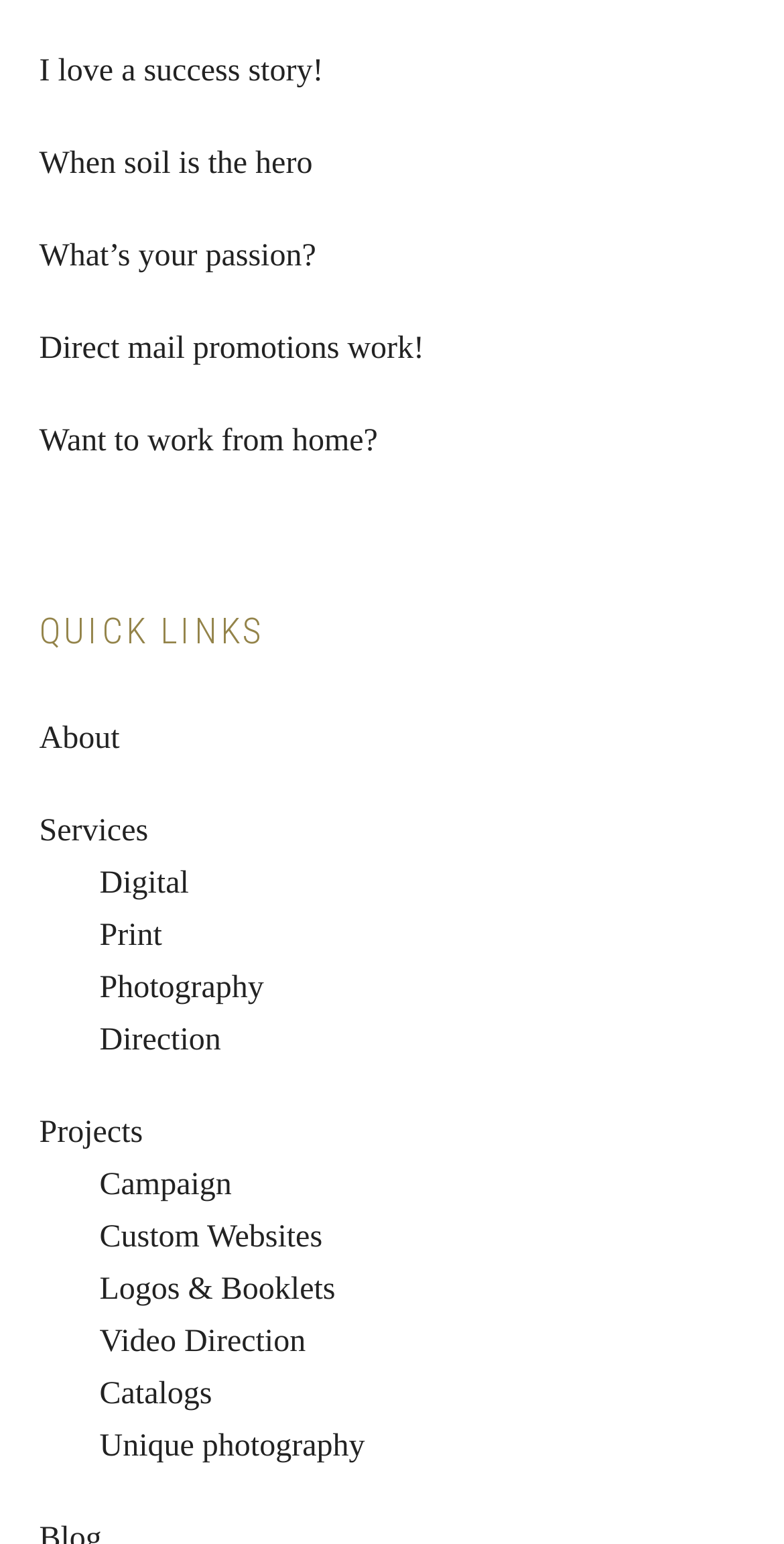Select the bounding box coordinates of the element I need to click to carry out the following instruction: "Go to January 2009 archives".

None